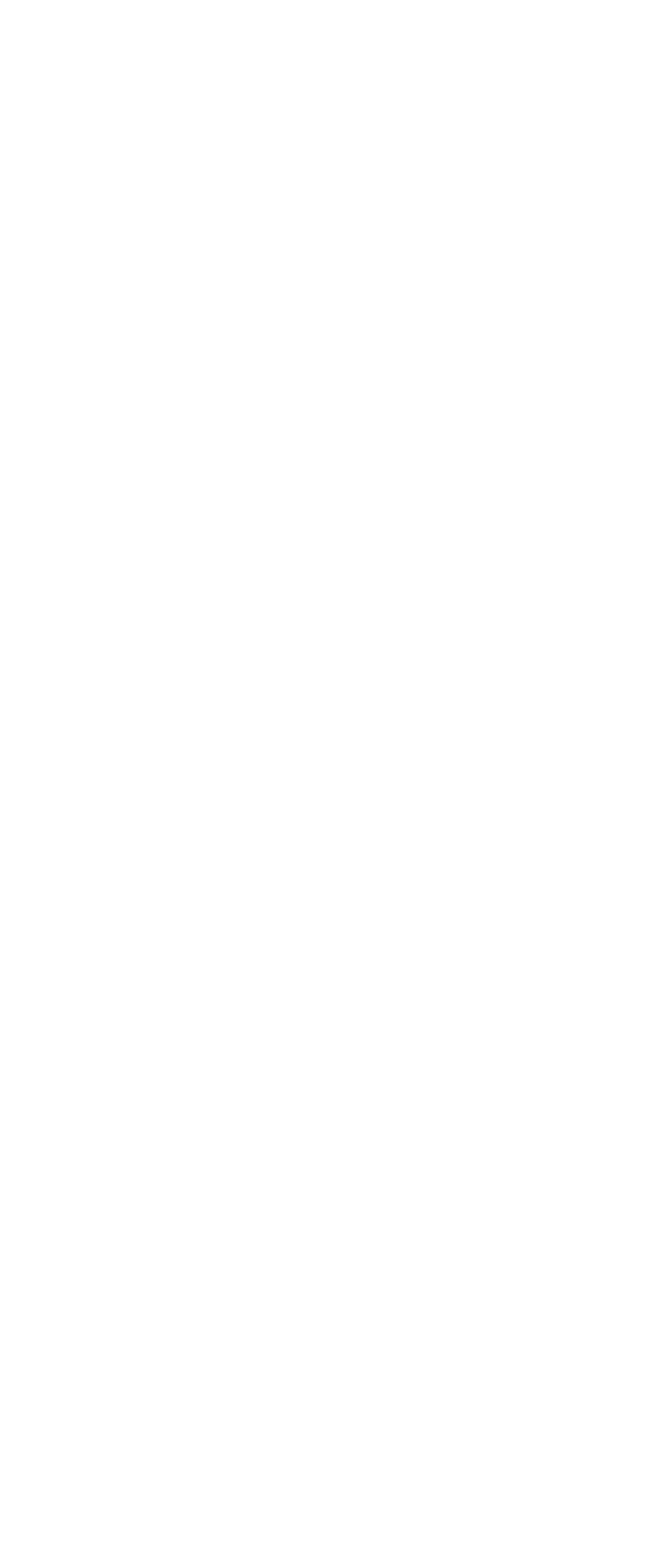How many services are listed under 'Our Services'?
By examining the image, provide a one-word or phrase answer.

6